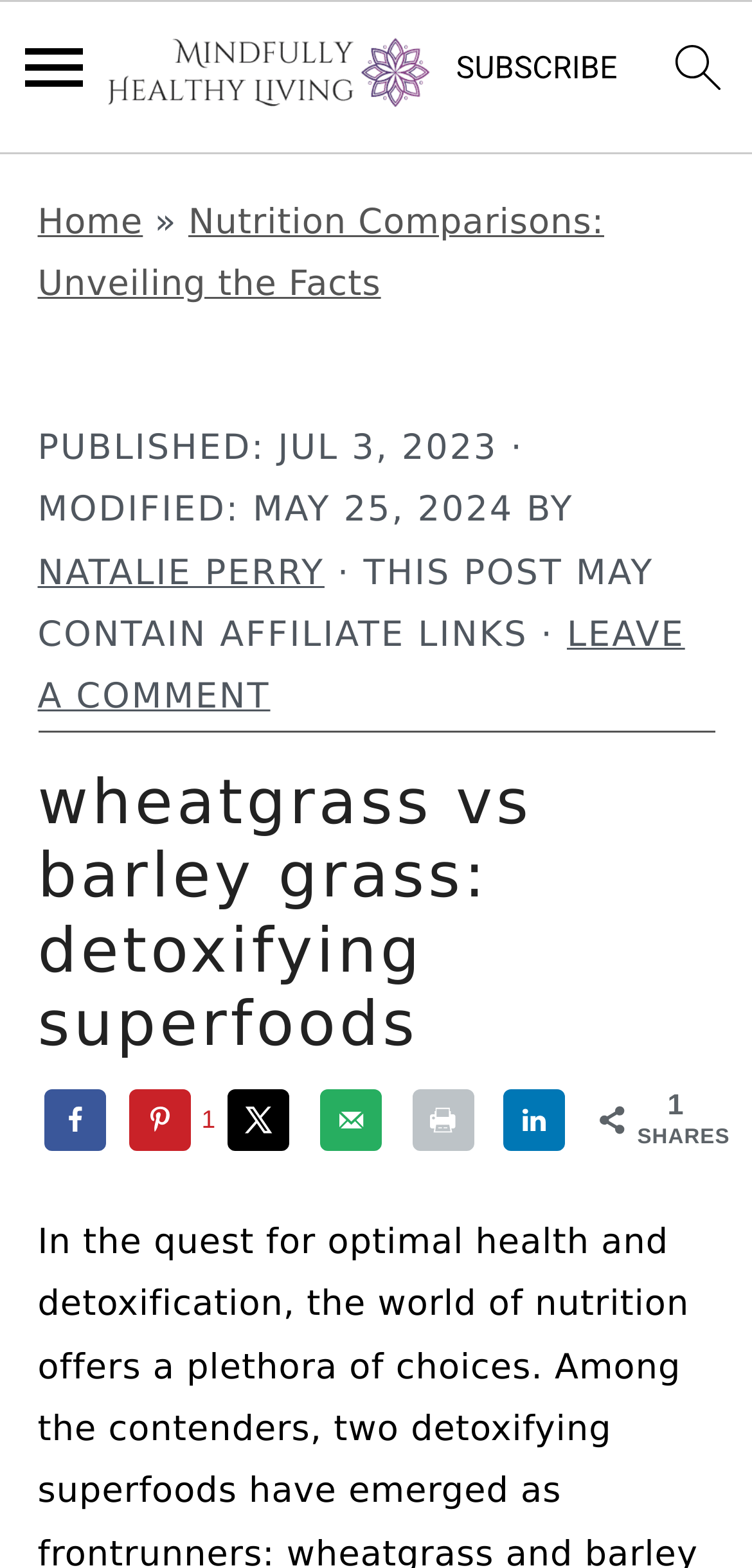Can you show the bounding box coordinates of the region to click on to complete the task described in the instruction: "go to homepage"?

[0.143, 0.007, 0.571, 0.093]